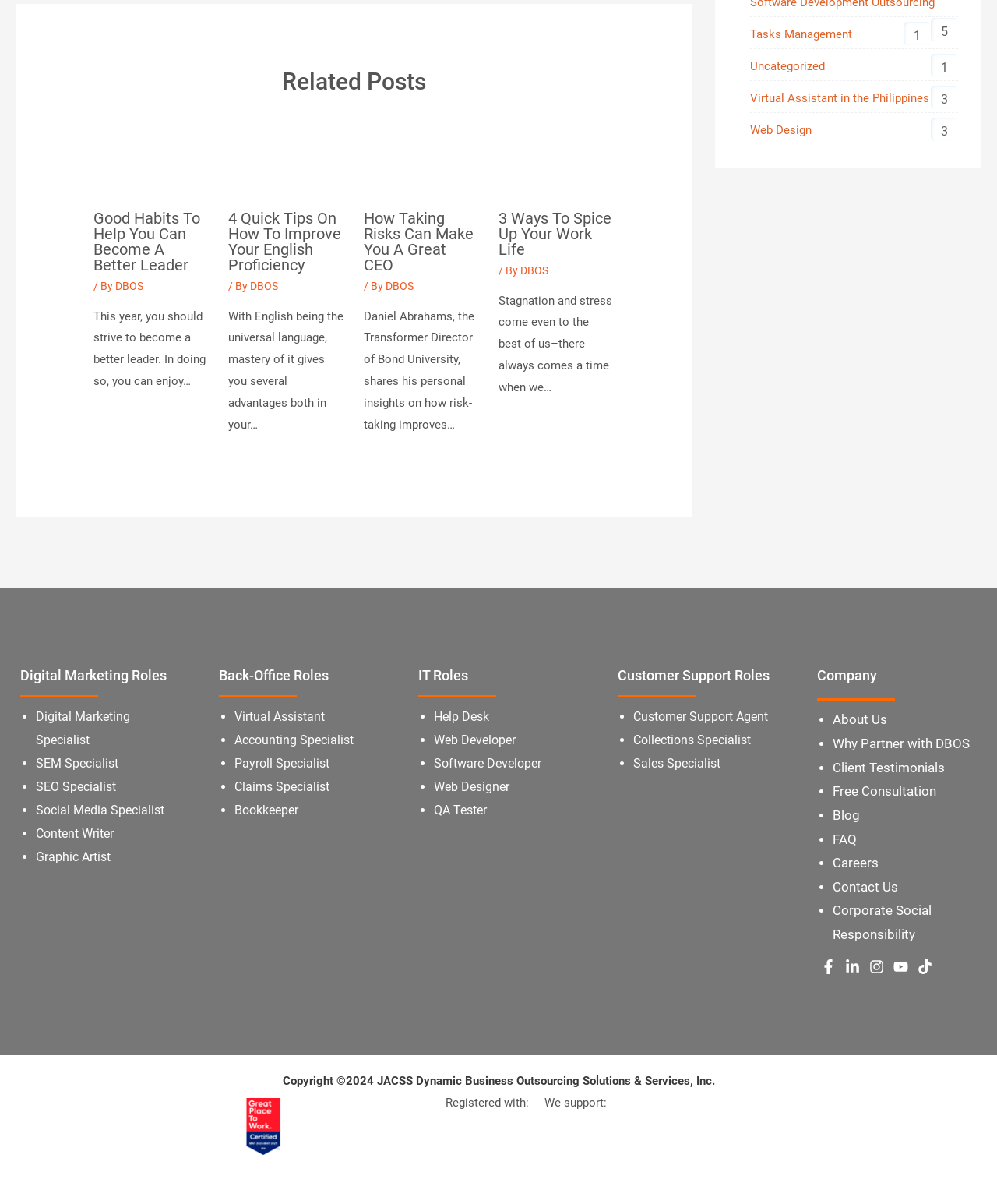Respond to the following question with a brief word or phrase:
What type of roles are listed in the footer?

Digital Marketing, Back-Office, and IT Roles